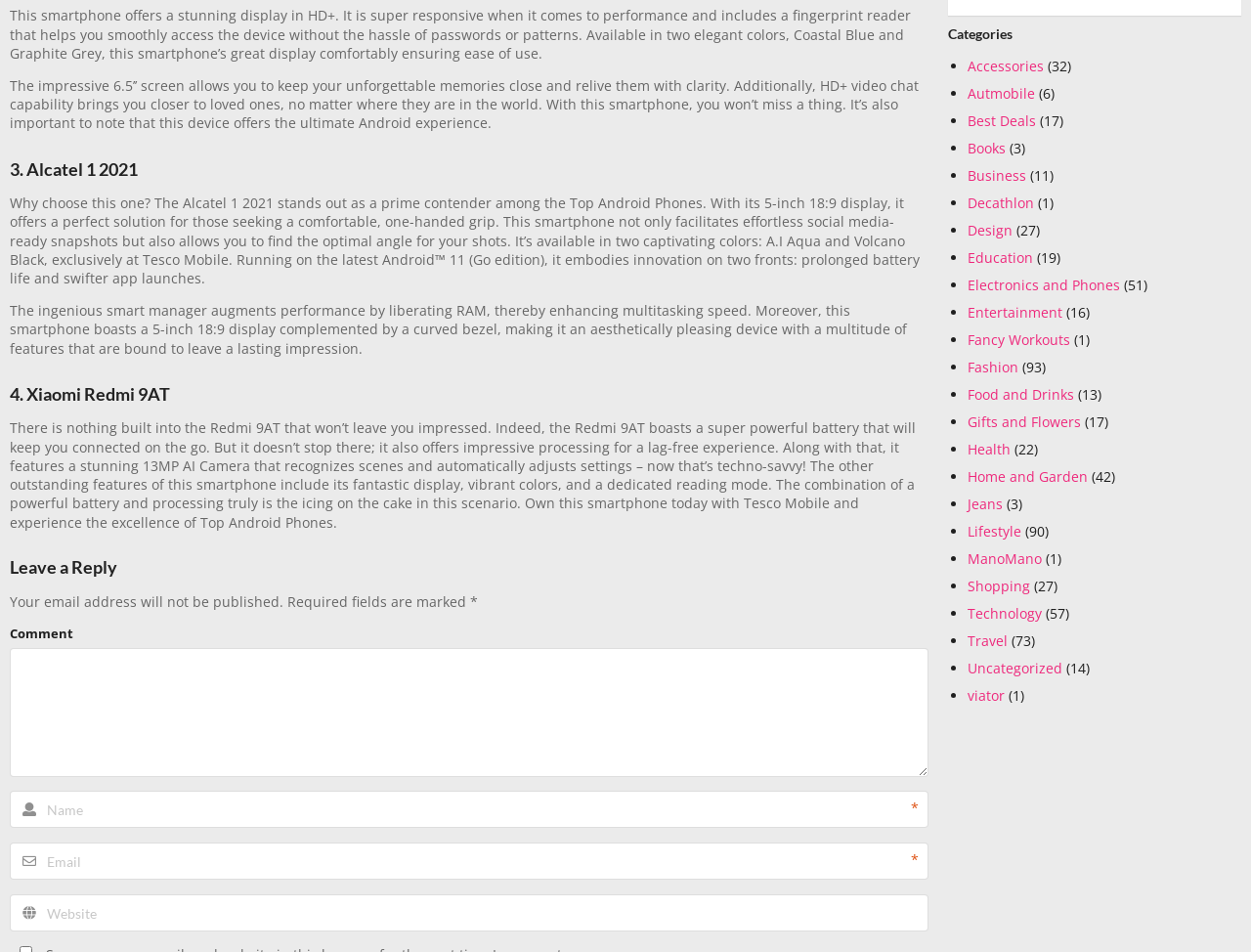What is the purpose of the 'Leave a Reply' section?
Answer with a single word or phrase, using the screenshot for reference.

To comment